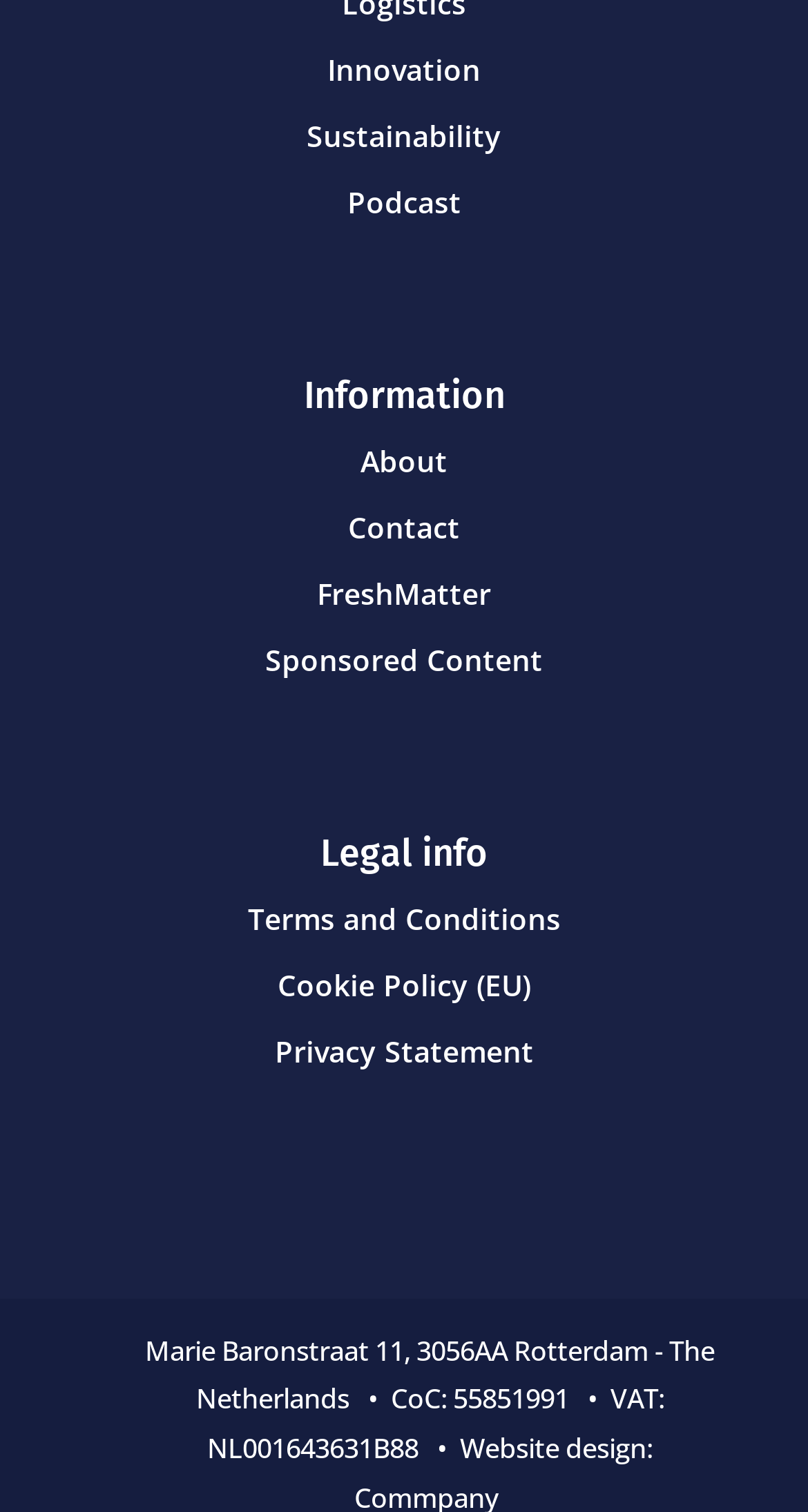Please answer the following question using a single word or phrase: 
How many links are in the top section?

5